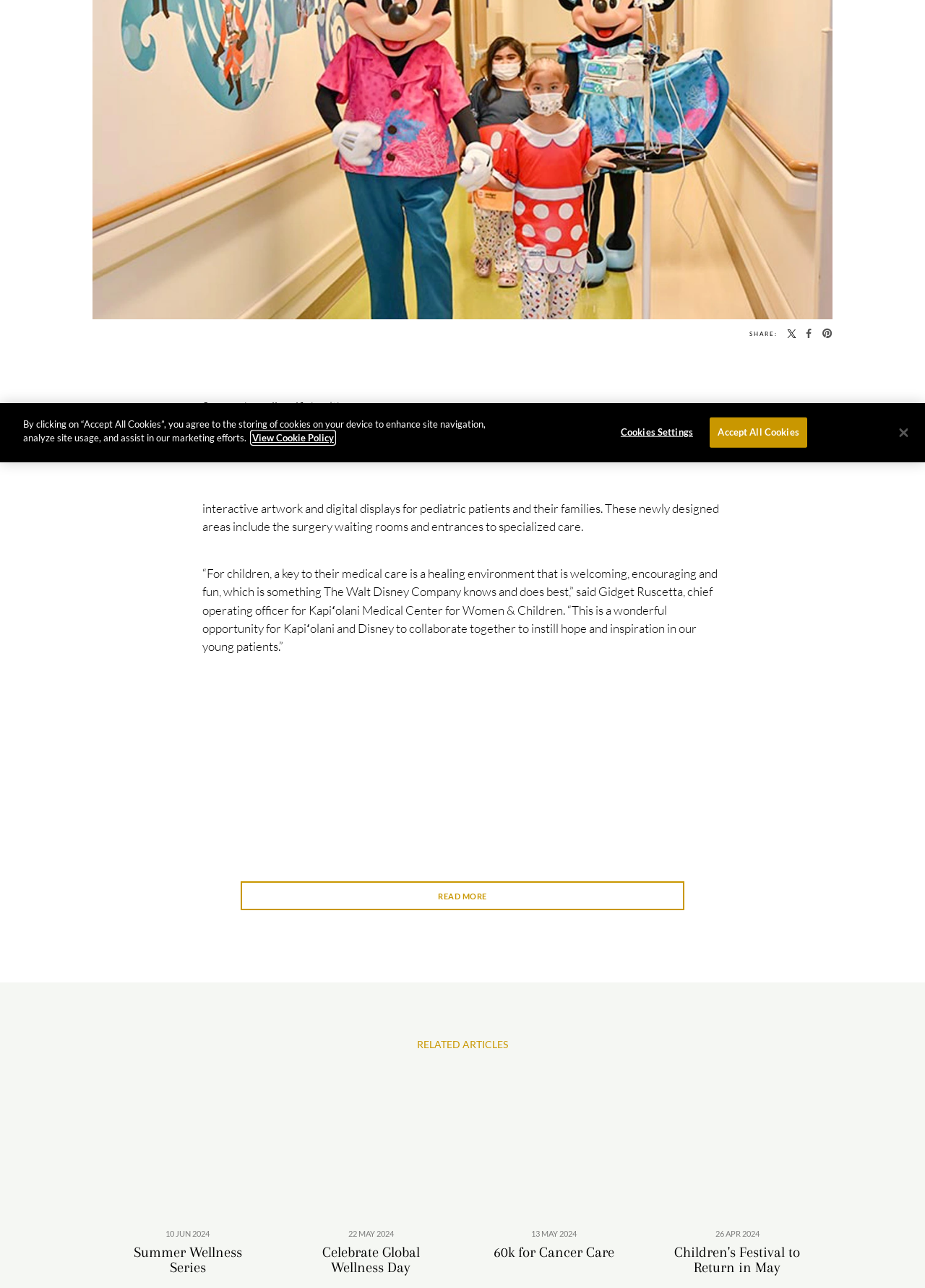Identify the bounding box of the UI element described as follows: "Terms of Use". Provide the coordinates as four float numbers in the range of 0 to 1 [left, top, right, bottom].

[0.492, 0.633, 0.58, 0.645]